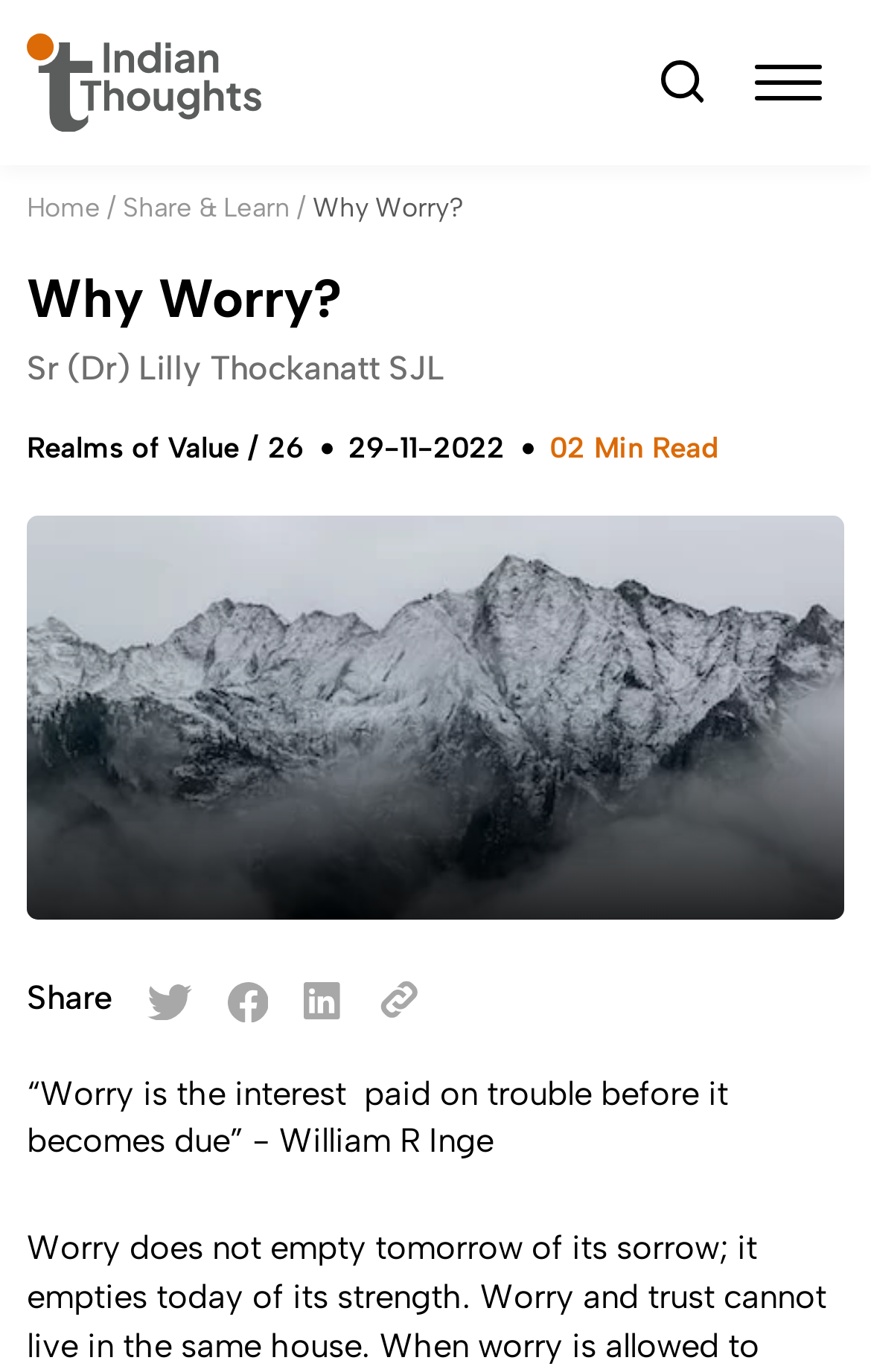Present a detailed account of what is displayed on the webpage.

The webpage is titled "Why Worry? - Indian Thoughts" and has a prominent quote at the bottom, "“Worry is the interest paid on trouble before it becomes due” - William R Inge". 

At the top left, there is a small image and a link. To the right of these elements, there are three links: "Home", "Share & Learn", and a heading "Why Worry?". Below these links, there is a static text "Why Worry?" and a heading with the same text. 

Further down, there are three lines of text: "Sr (Dr) Lilly Thockanatt SJL", "Realms of Value / 26", and "29-11-2022" on the left, and "02 Min Read" on the right. 

Below these lines, there is a large figure that spans almost the entire width of the page, containing an image with the caption "Why Worry?". 

At the bottom left, there is a static text "Share" and four links with corresponding images, spaced evenly apart.